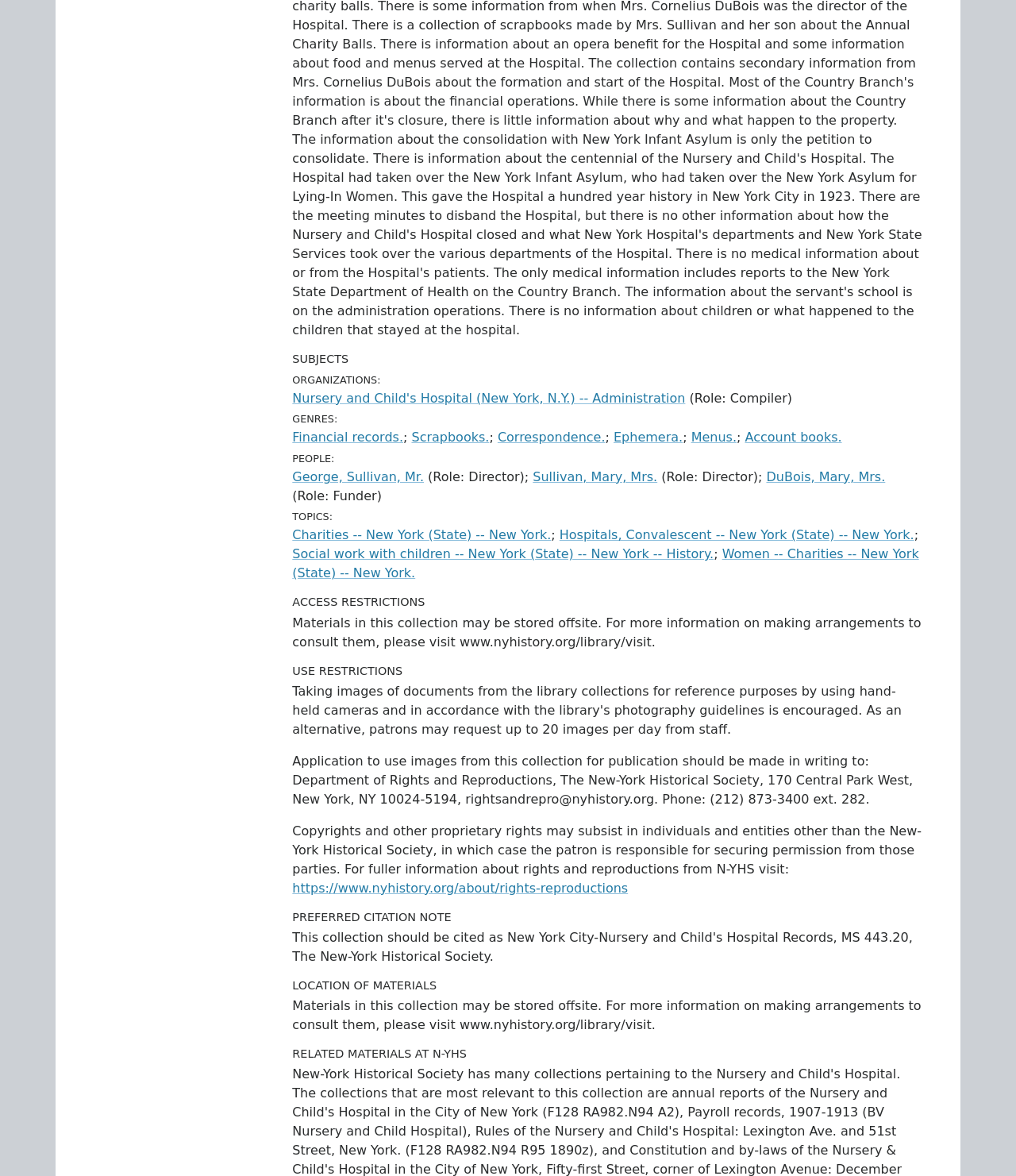What is the website to visit for making arrangements to consult materials?
Deliver a detailed and extensive answer to the question.

The answer can be found in the static text 'Materials in this collection may be stored offsite. For more information on making arrangements to consult them, please visit www.nyhistory.org/library/visit.' under the 'ACCESS RESTRICTIONS' and 'LOCATION OF MATERIALS' headings.